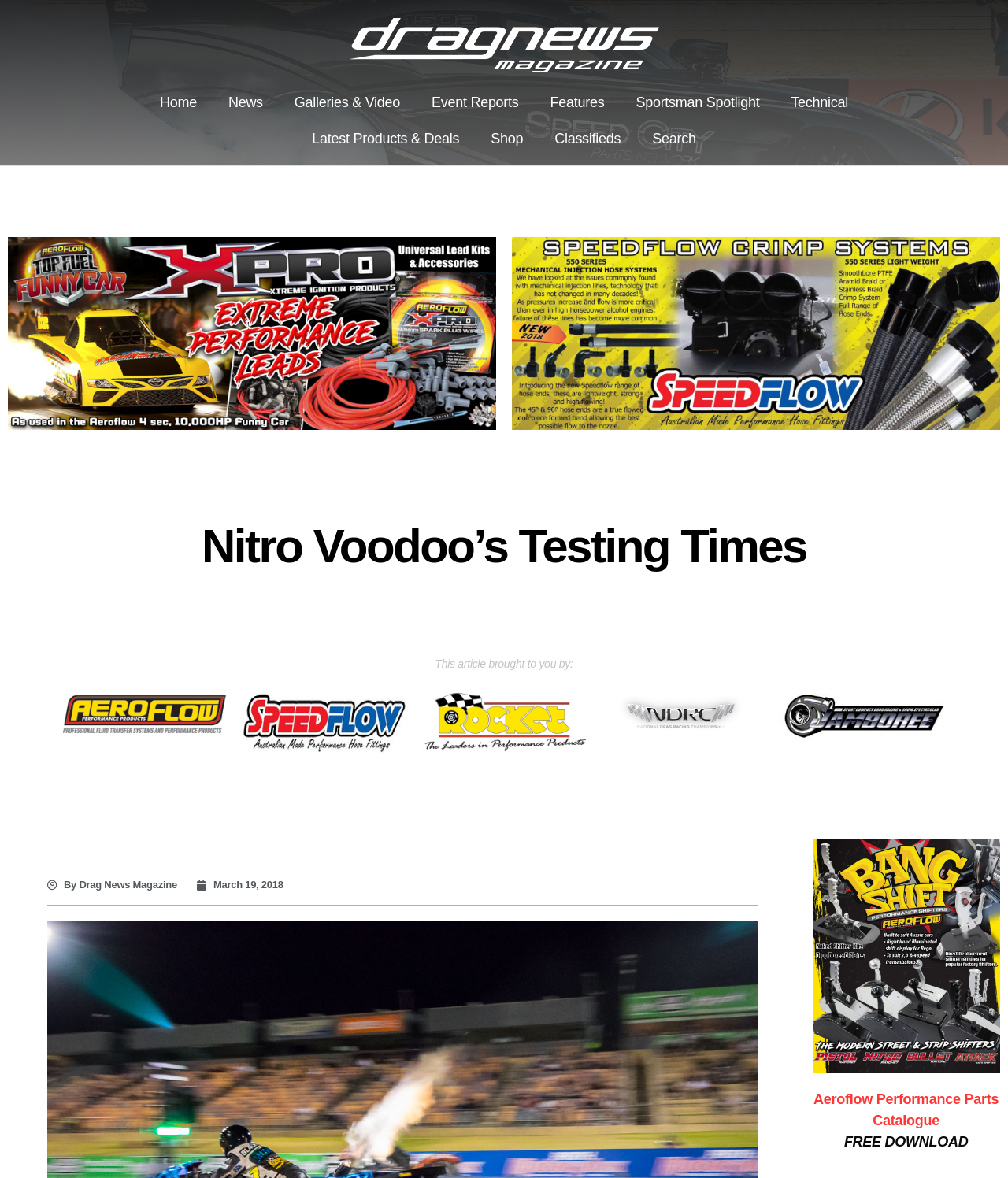Identify the bounding box coordinates for the region of the element that should be clicked to carry out the instruction: "Read Nitro Voodoo’s Testing Times article". The bounding box coordinates should be four float numbers between 0 and 1, i.e., [left, top, right, bottom].

[0.175, 0.444, 0.825, 0.484]